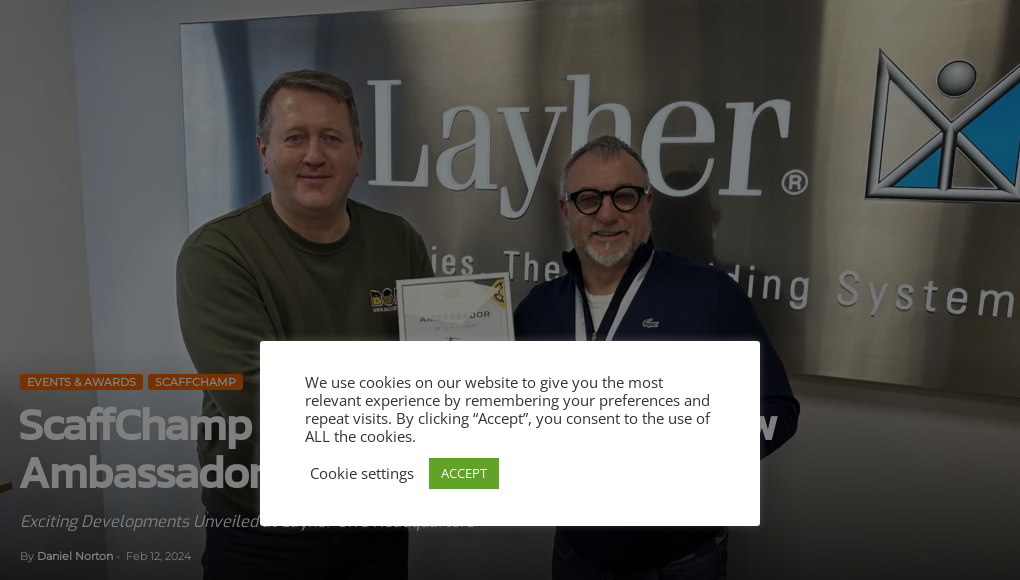What is the date of the announcement?
Answer the question with a single word or phrase, referring to the image.

February 12, 2024